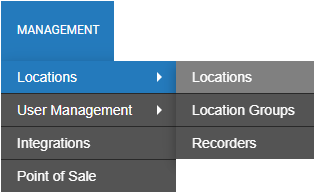Offer a detailed explanation of the image.

The image displays a section from the management interface of the OpenEye Knowledge Base, specifically related to the "Management" category. It features a dropdown menu that highlights "Locations" as the primary option, along with two additional sections: "User Management" and "Integrations," alongside a "Point of Sale" entry. The "Locations" tab is clearly emphasized, directing users to manage the locations where recorders are associated, while the adjacent options allow for further administration of user permissions and integrations. This interface aids users in navigating the management capabilities efficiently, particularly in organizing and locating their recorders within the system.